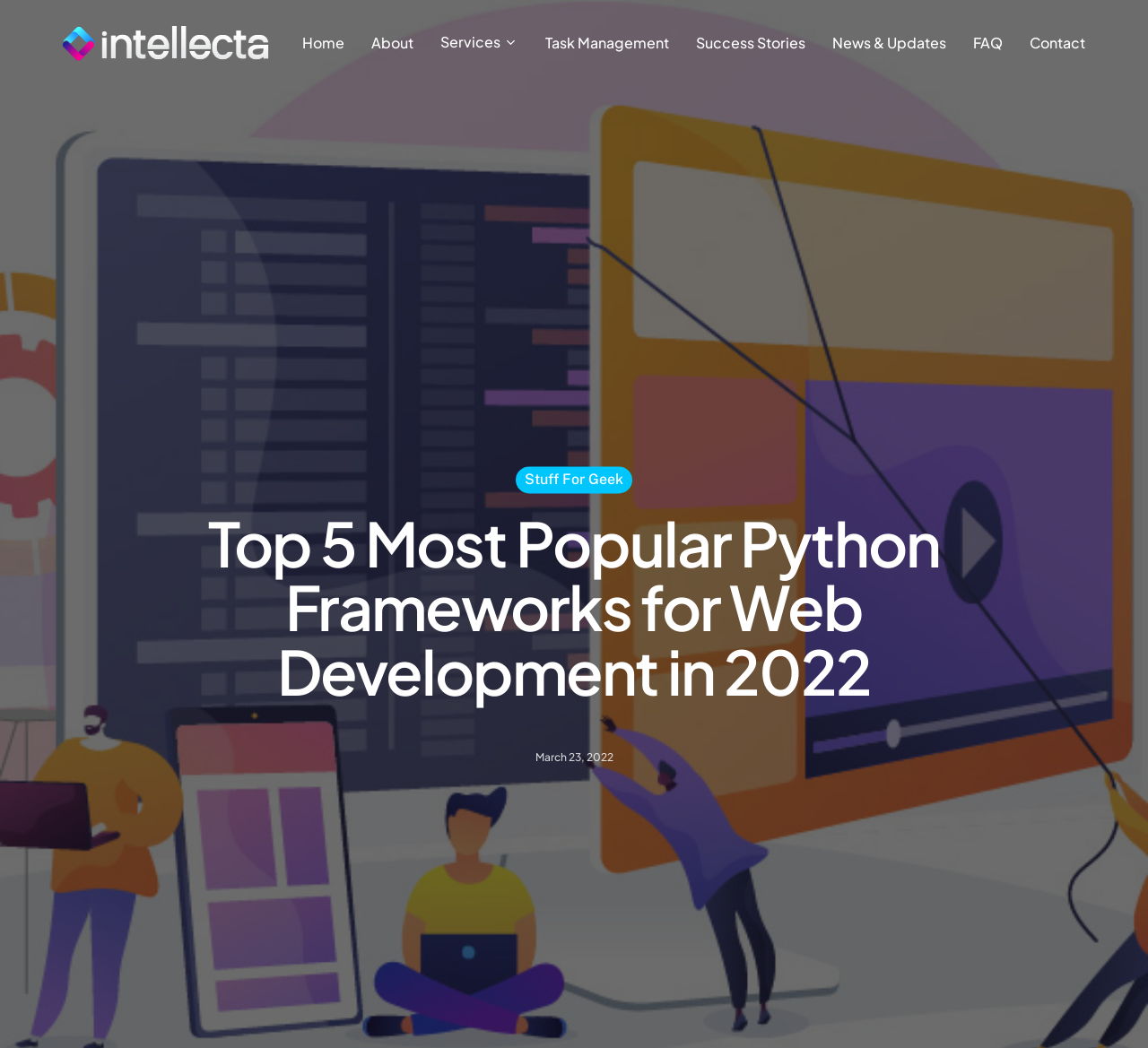Explain the contents of the webpage comprehensively.

The webpage appears to be a blog post or article discussing the top 5 most popular Python frameworks for web development in 2022. At the top left of the page, there is a logo or icon of "intellecta" accompanied by a link to the same name. 

Below the logo, there is a navigation menu with links to various sections of the website, including "Home", "About", "Services", "Task Management", "Success Stories", "News & Updates", "FAQ", and "Contact". These links are arranged horizontally across the top of the page.

Further down, there is a heading that reads "Top 5 Most Popular Python Frameworks for Web Development in 2022", which is centered on the page. Below the heading, there is a date "March 23, 2022" positioned towards the right side of the page.

On the right side of the page, there is a link to "Stuff For Geek", which is placed below the navigation menu.